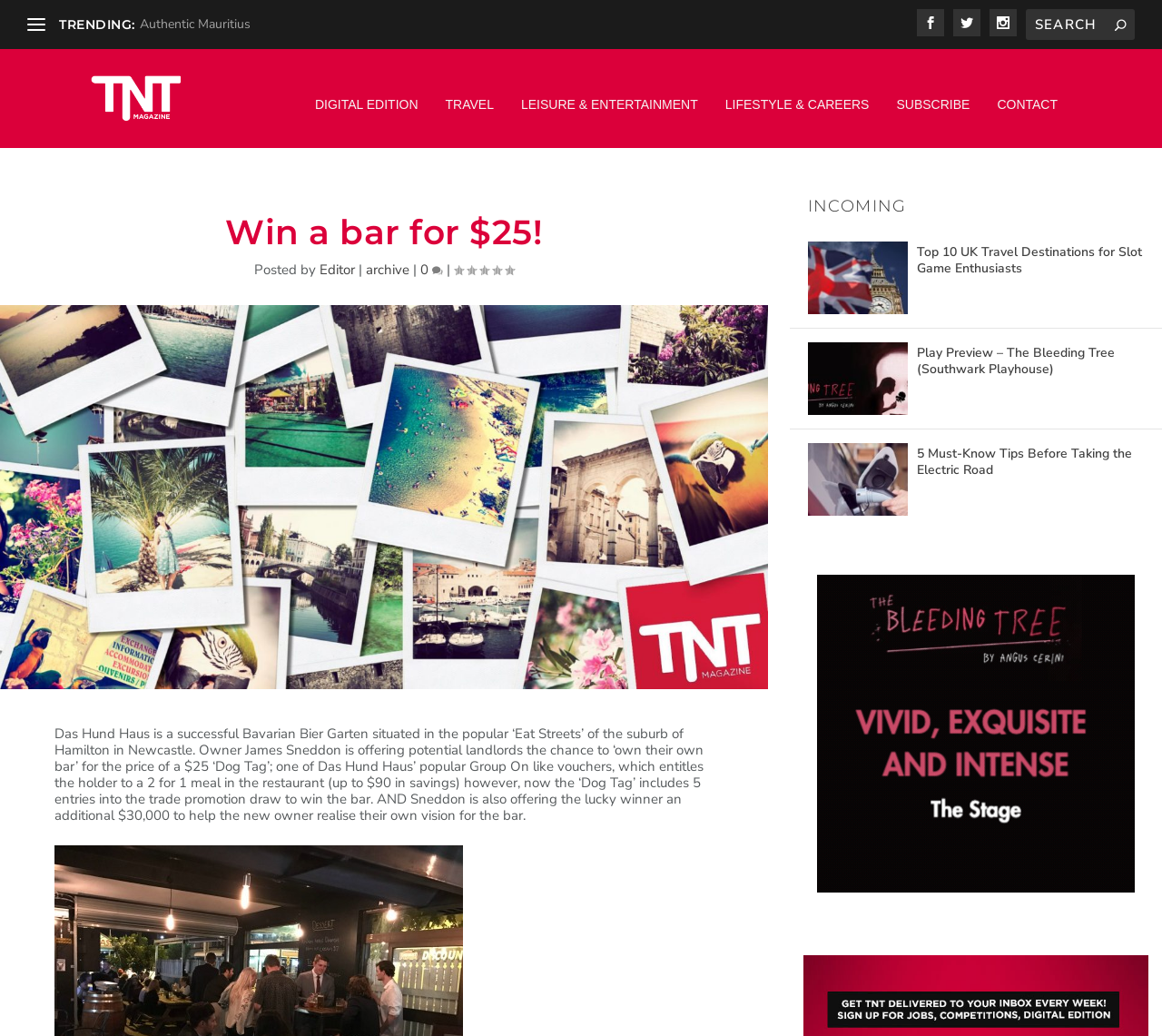Please identify the coordinates of the bounding box that should be clicked to fulfill this instruction: "Check the digital edition".

[0.271, 0.064, 0.36, 0.131]